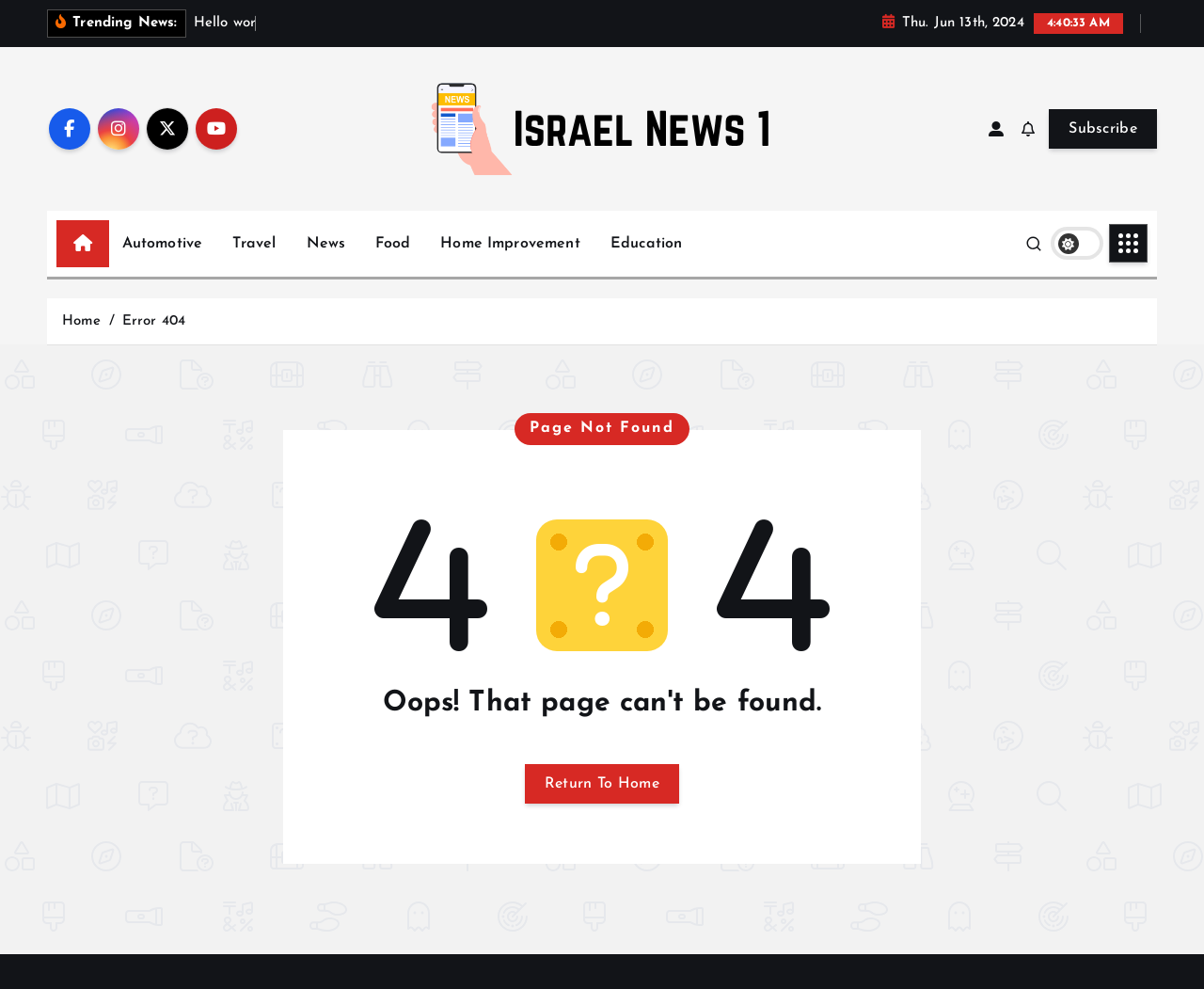Give a detailed account of the webpage.

This webpage displays a "404 - Page not found" error message. At the top, there is a heading "Trending News:" followed by individual characters "H", "l", "o", "w", "r", and "l" spaced closely together. To the right of these characters, there is a date "Thu. Jun 13th, 2024". Below these elements, there are four social media links represented by icons.

In the center of the page, there is a prominent link "Israel News 1" with an accompanying image. Below this link, there is a descriptive text "Stay Updated on News from Israel and the Region". 

On the right side of the page, there are several links to different categories, including "Automotive", "Travel", "News", "Food", "Home Improvement", and "Education". 

Further down, there is a button with an icon, followed by another button with a different icon. Below these buttons, there are links to "Home" and "Error 404". 

The main content of the page is a heading that says "Oops! That page can't be found." with a link to "Return To Home" below it.